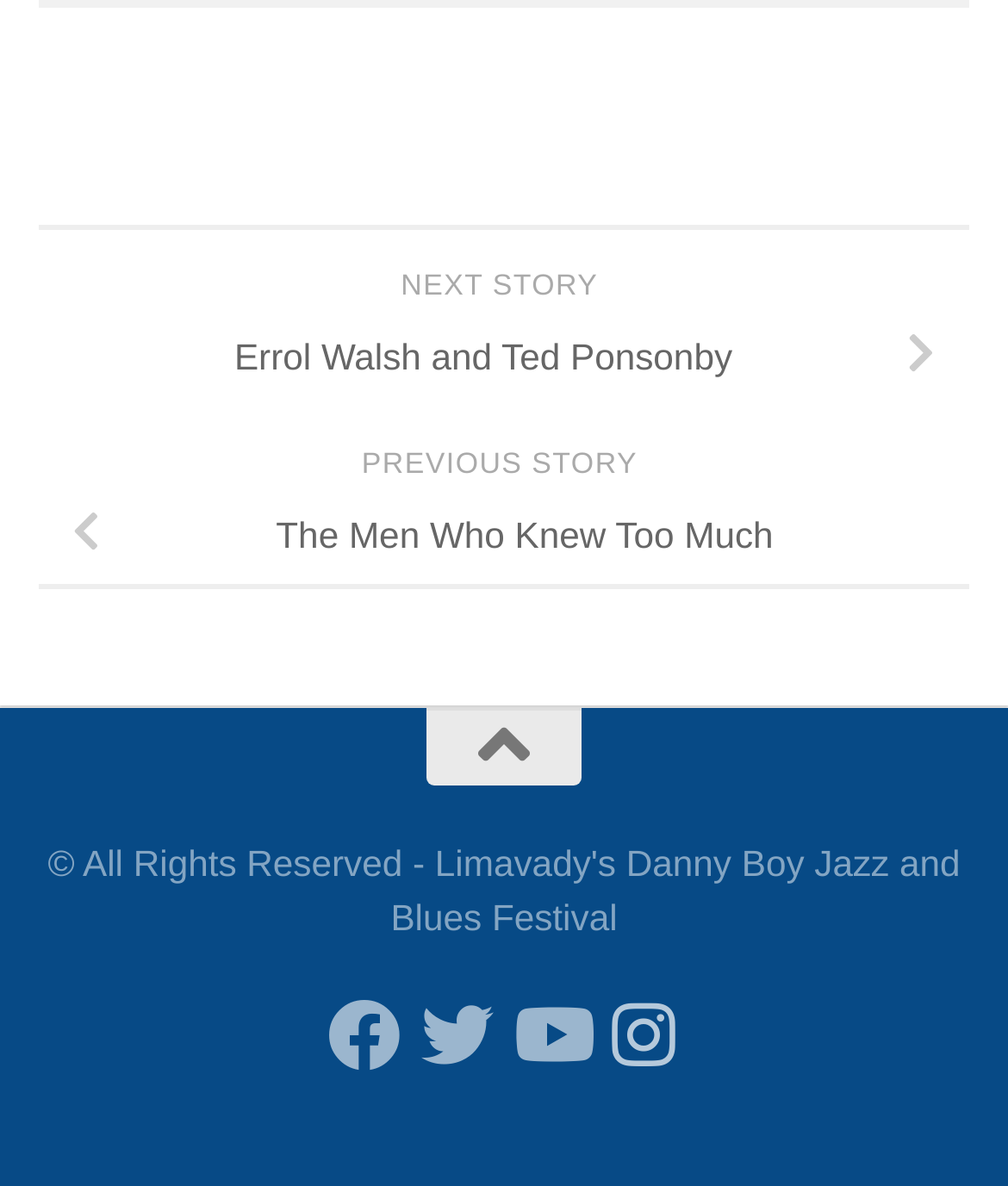Give a succinct answer to this question in a single word or phrase: 
What is the vertical position of the 'NEXT STORY' static text?

Above the middle